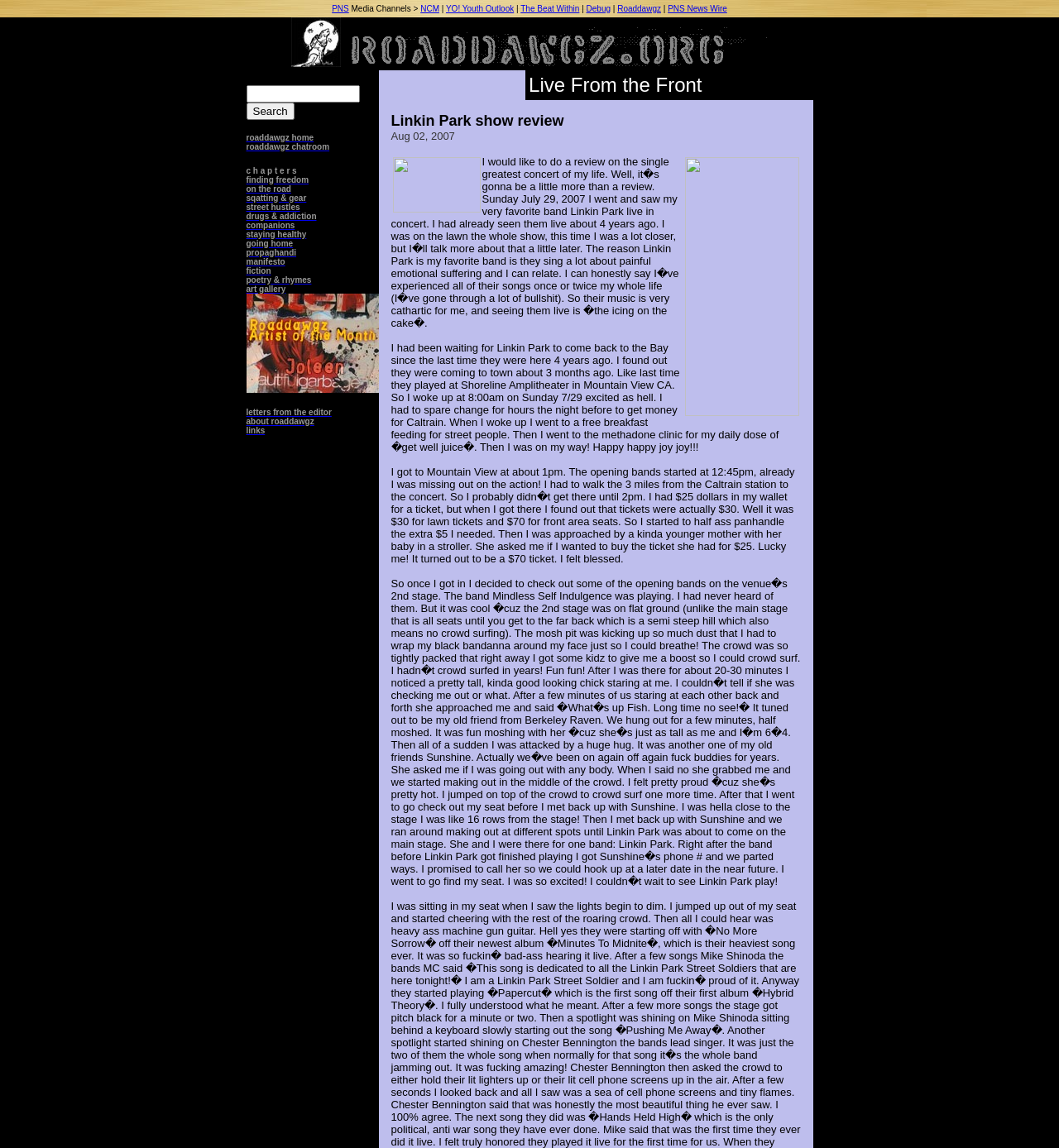Please provide the bounding box coordinates for the element that needs to be clicked to perform the instruction: "Read the article 'Live From the Front'". The coordinates must consist of four float numbers between 0 and 1, formatted as [left, top, right, bottom].

[0.369, 0.298, 0.735, 0.395]